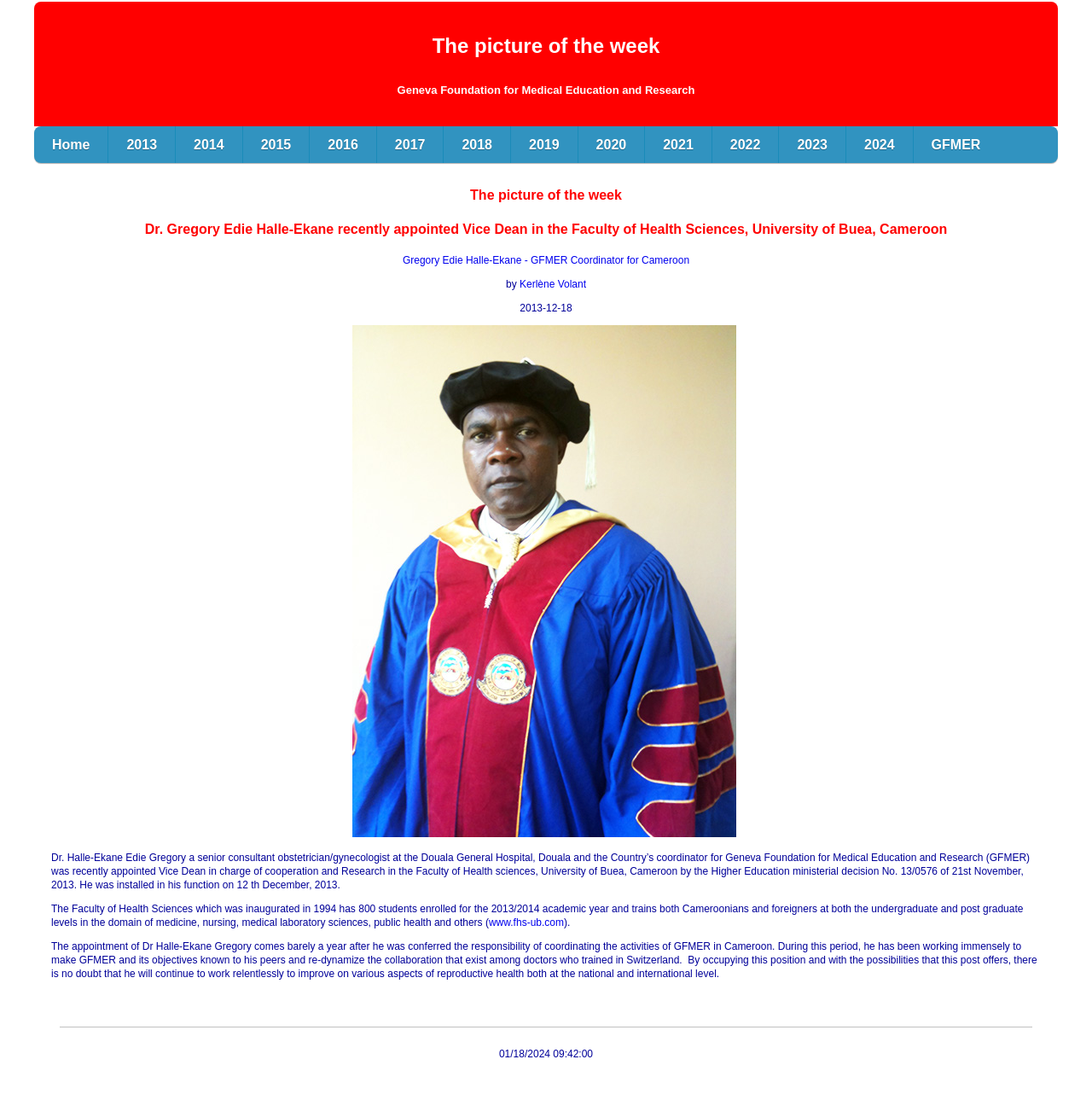Answer the question in one word or a short phrase:
What is the name of the person appointed Vice Dean?

Dr. Gregory Edie Halle-Ekane